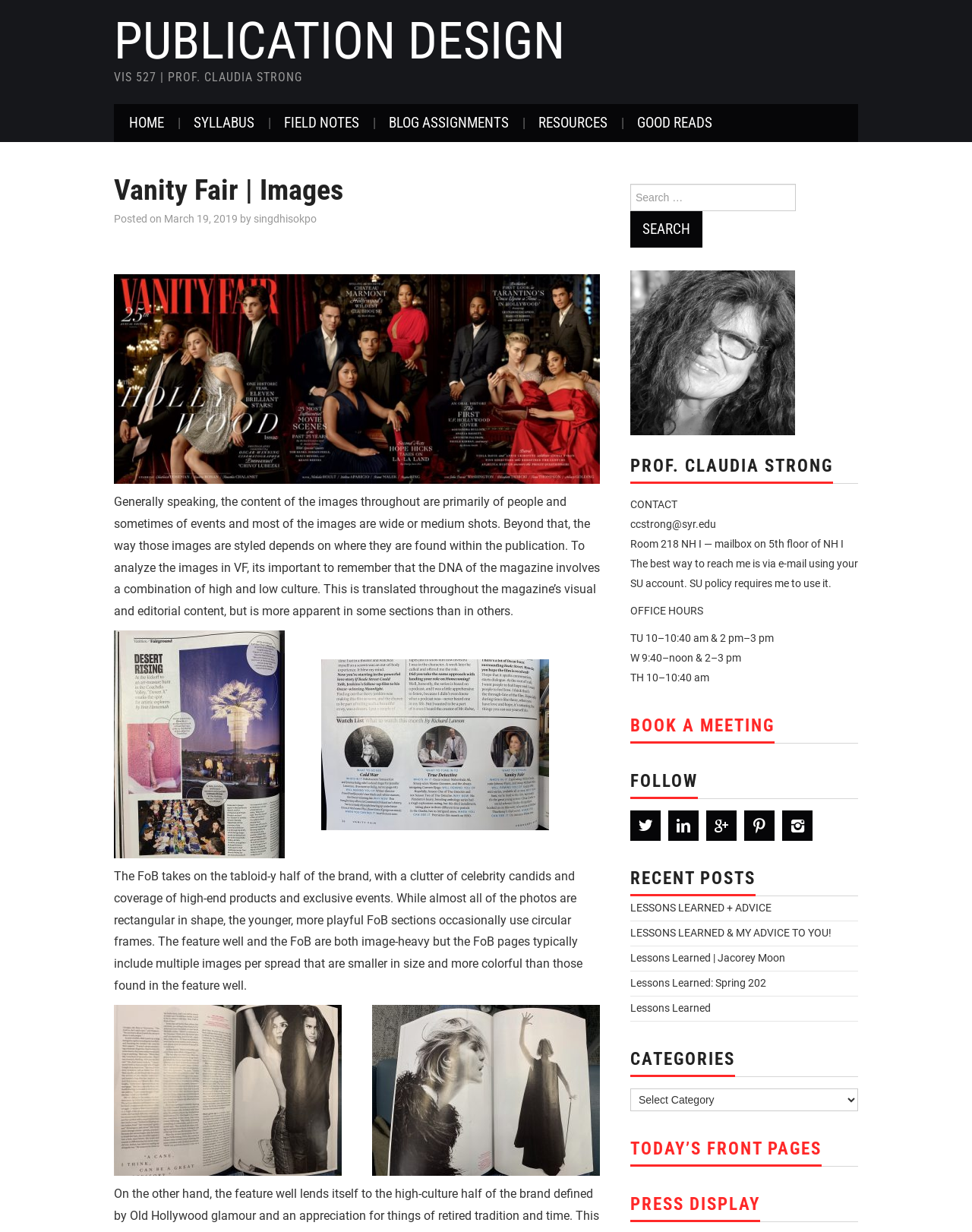What is the name of the professor?
Look at the image and respond with a one-word or short phrase answer.

Prof. Claudia Strong